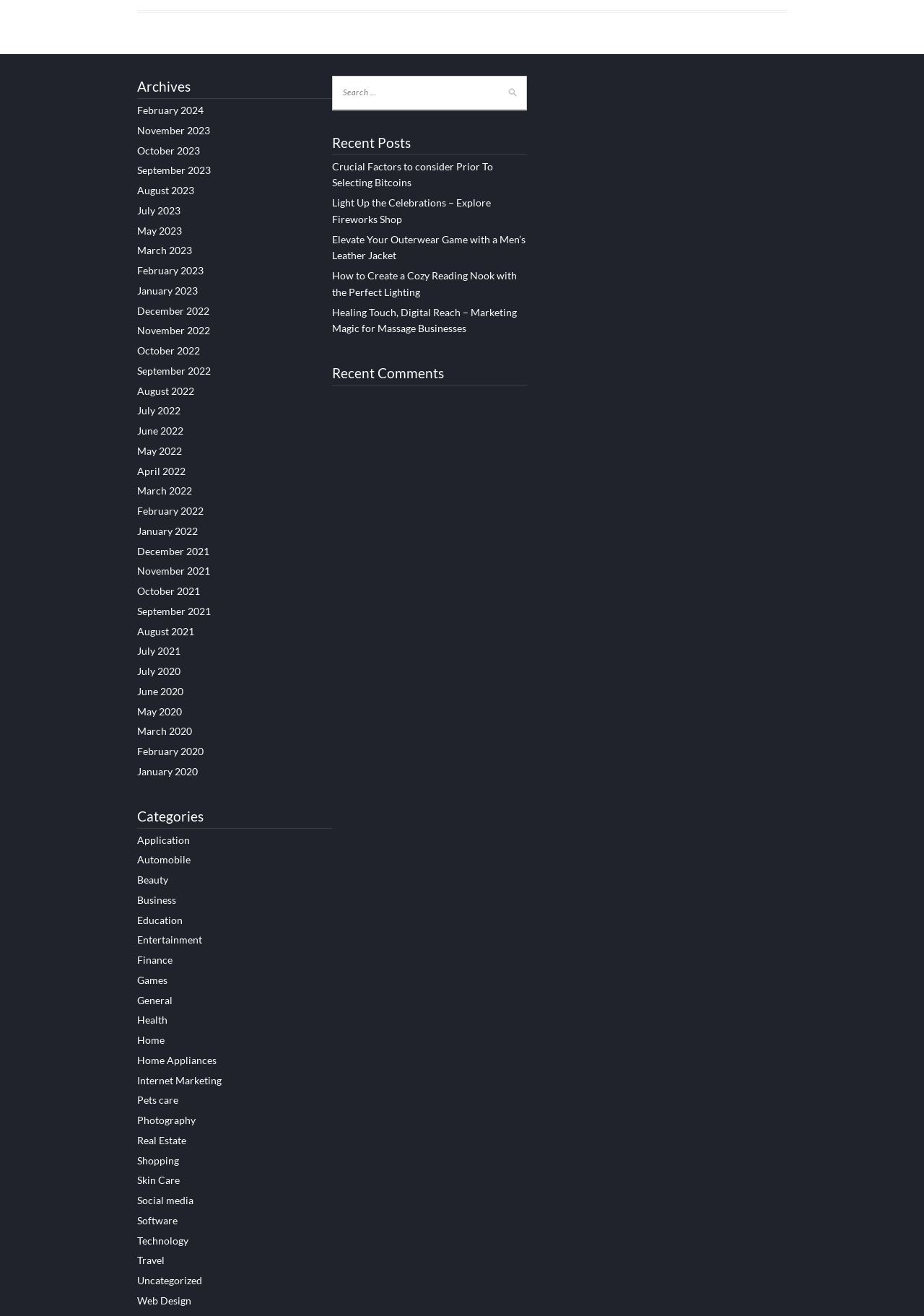Pinpoint the bounding box coordinates of the clickable area needed to execute the instruction: "Click on Archives". The coordinates should be specified as four float numbers between 0 and 1, i.e., [left, top, right, bottom].

[0.148, 0.058, 0.359, 0.075]